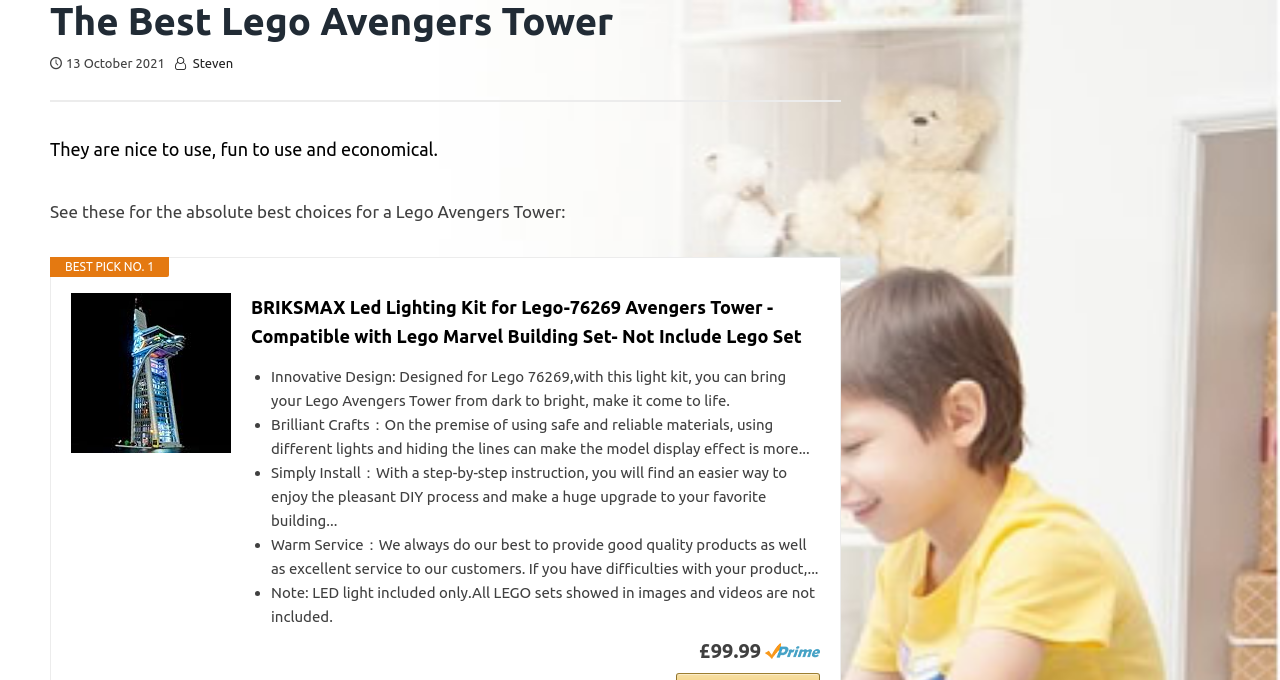What is the benefit of the innovative design of the BRIKSMAX Led Lighting Kit?
Based on the image, provide your answer in one word or phrase.

Bring Lego Avengers Tower from dark to bright